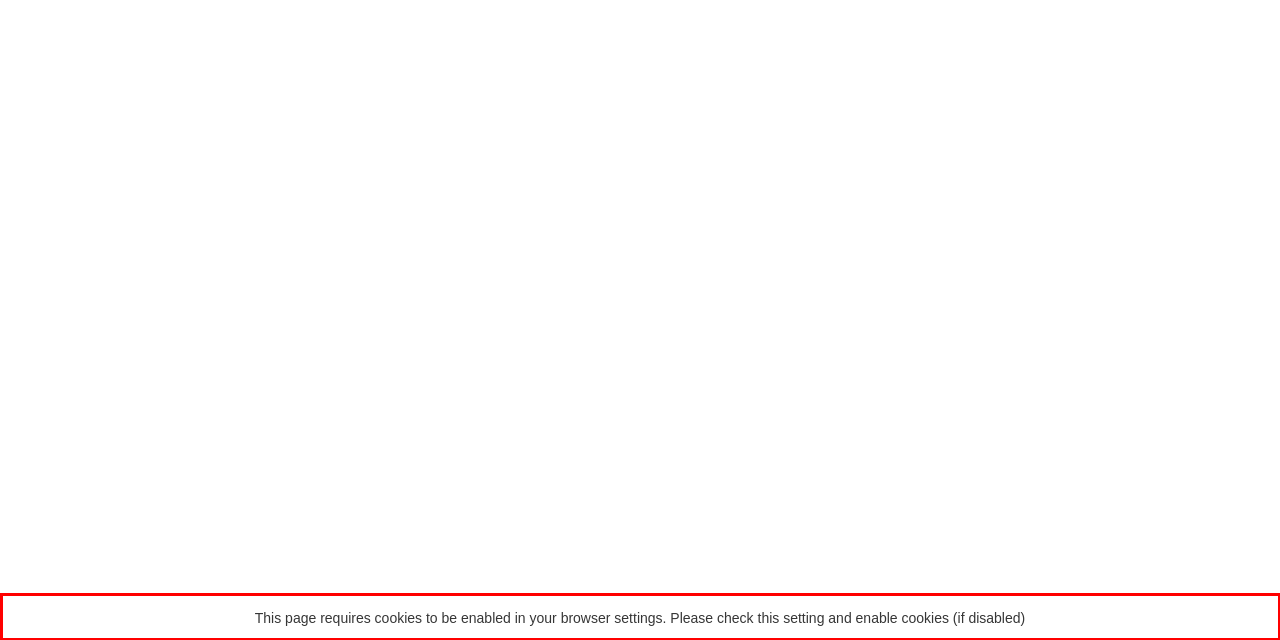Please examine the webpage screenshot and extract the text within the red bounding box using OCR.

This page requires cookies to be enabled in your browser settings. Please check this setting and enable cookies (if disabled)